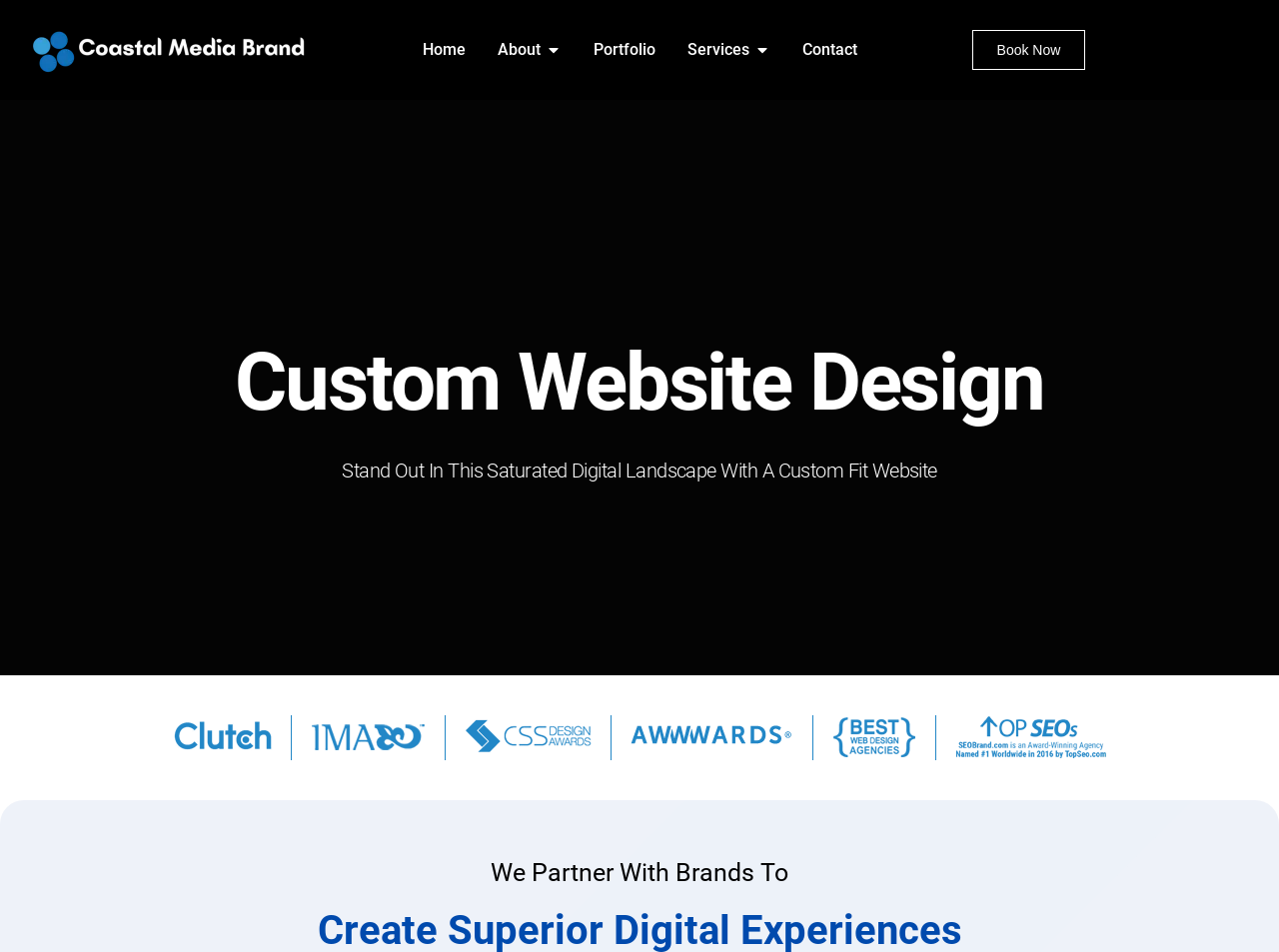Please identify the bounding box coordinates of the element on the webpage that should be clicked to follow this instruction: "Open the About menu". The bounding box coordinates should be given as four float numbers between 0 and 1, formatted as [left, top, right, bottom].

[0.426, 0.04, 0.439, 0.065]